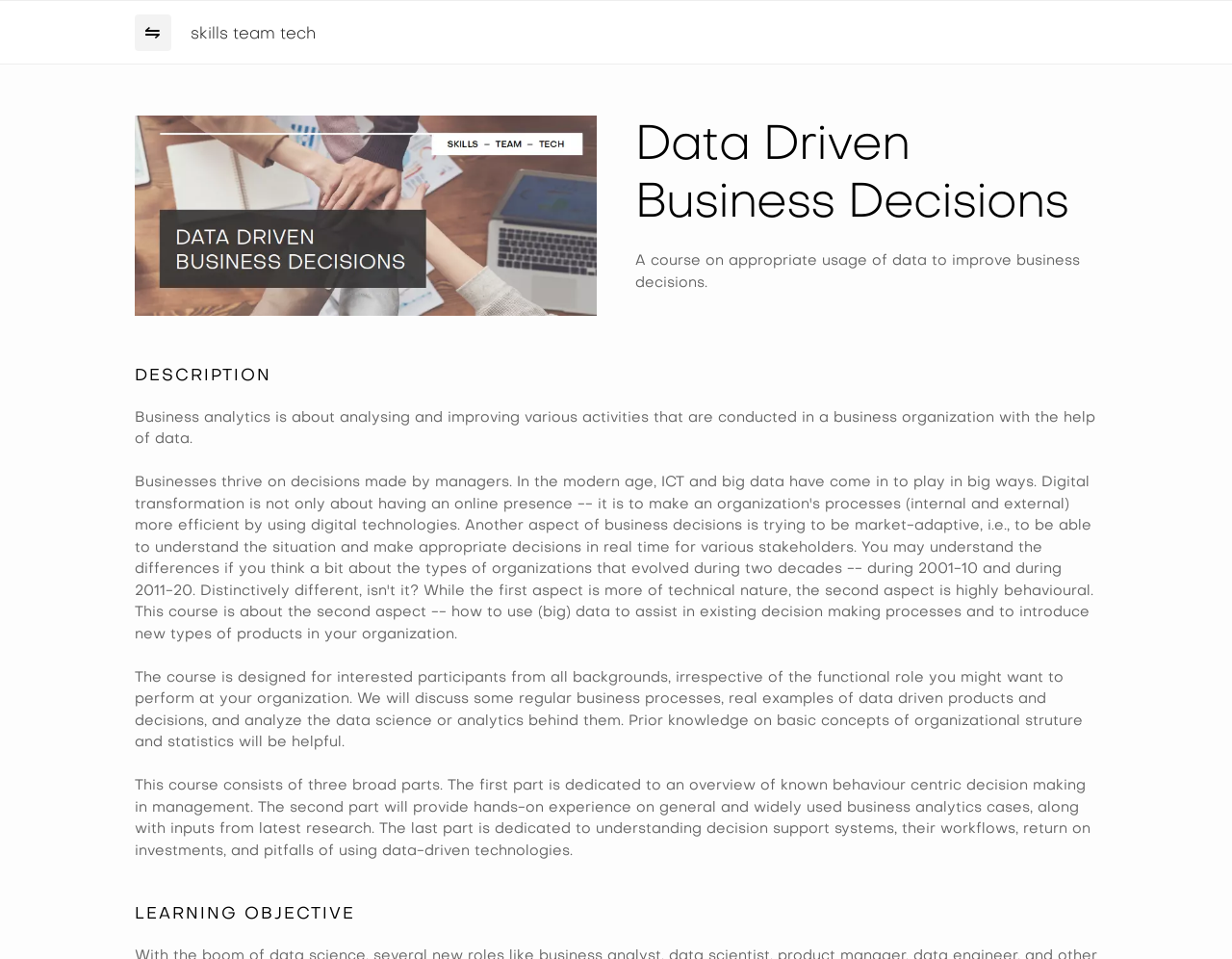Determine the bounding box coordinates of the clickable element to achieve the following action: 'Click the 'Contact Me' link'. Provide the coordinates as four float values between 0 and 1, formatted as [left, top, right, bottom].

[0.0, 0.162, 0.041, 0.273]